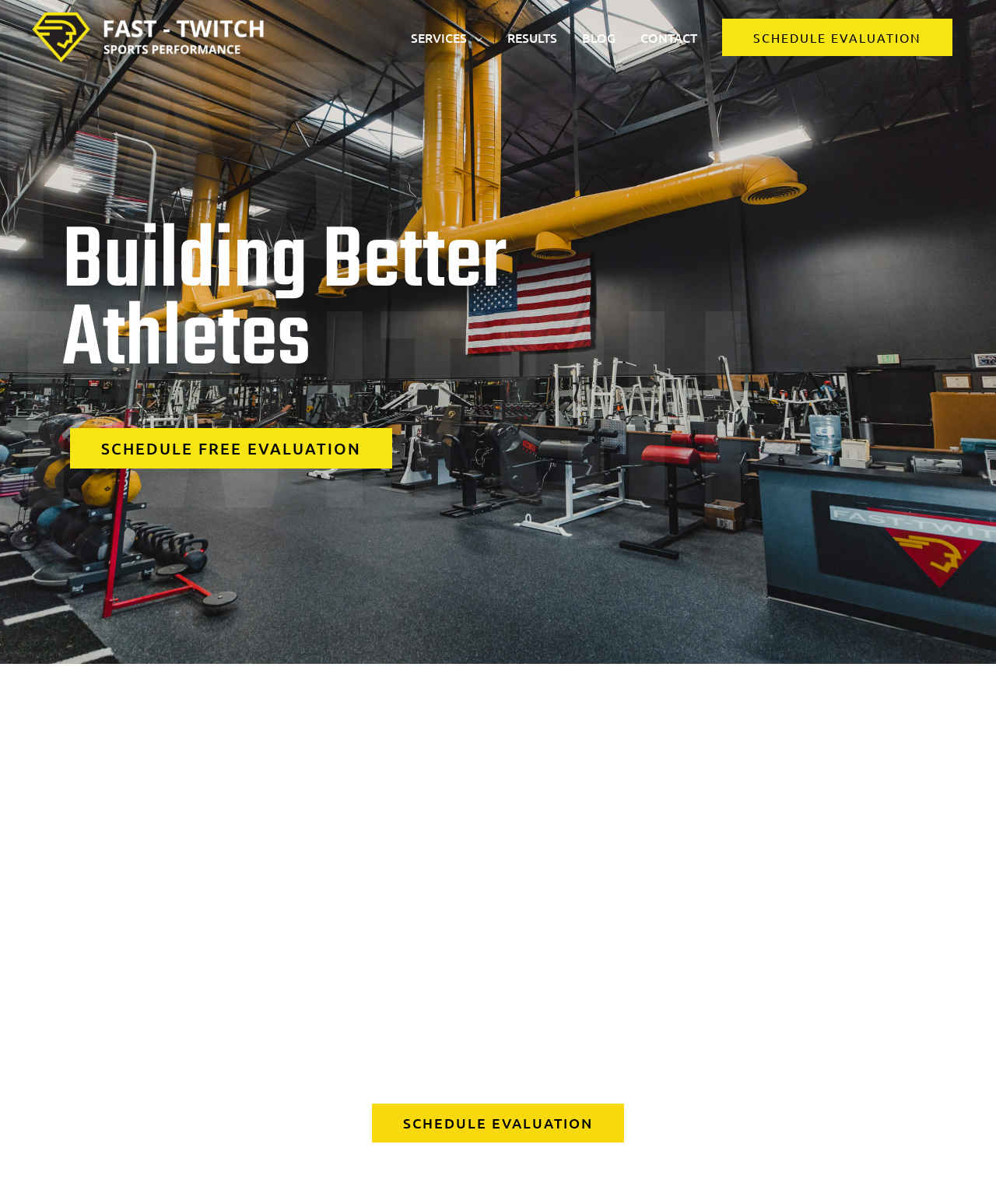What is the name of the company or organization behind this website?
Refer to the image and provide a detailed answer to the question.

The logo and branding on the webpage suggest that the company or organization behind this website is OC Fast Twitch. This is also supported by the link 'OC Fast Twitch' at the top-left corner of the webpage.